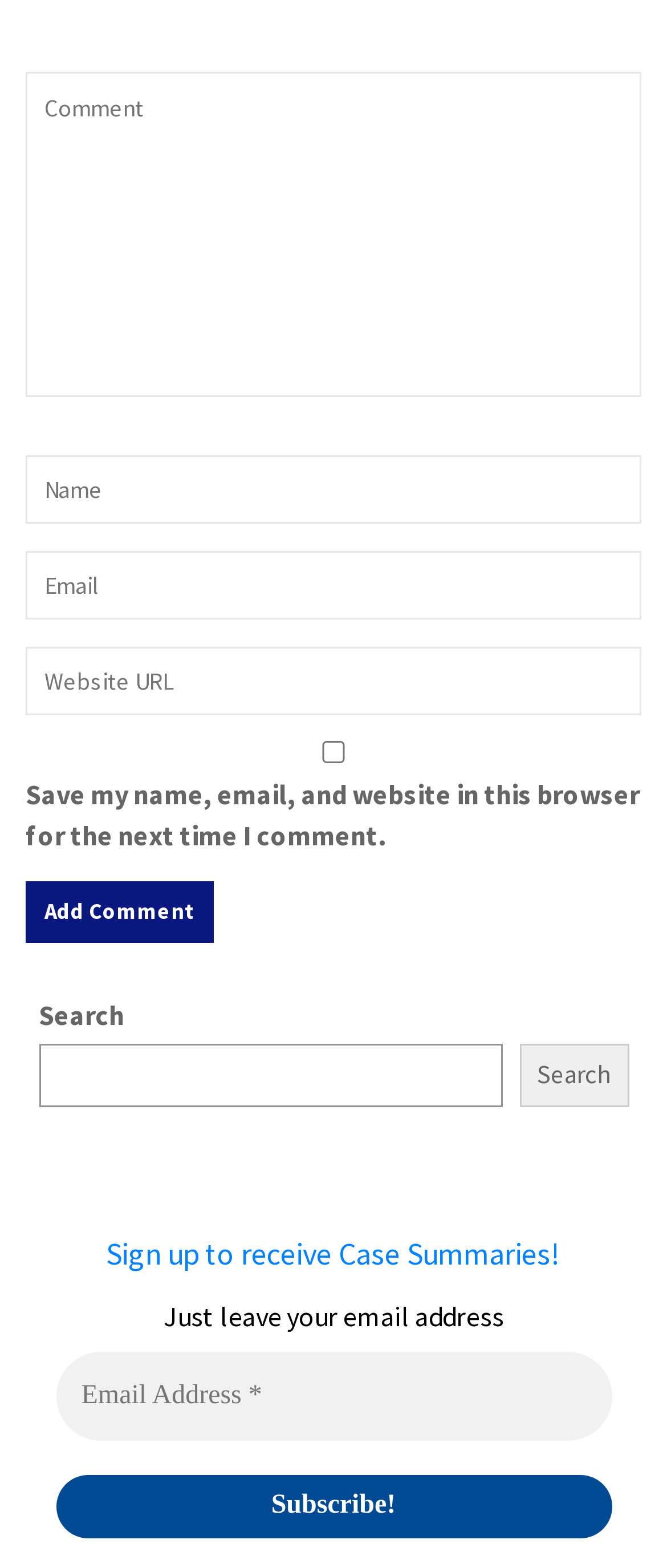What is the function of the button with the text 'Search'?
Respond with a short answer, either a single word or a phrase, based on the image.

Search